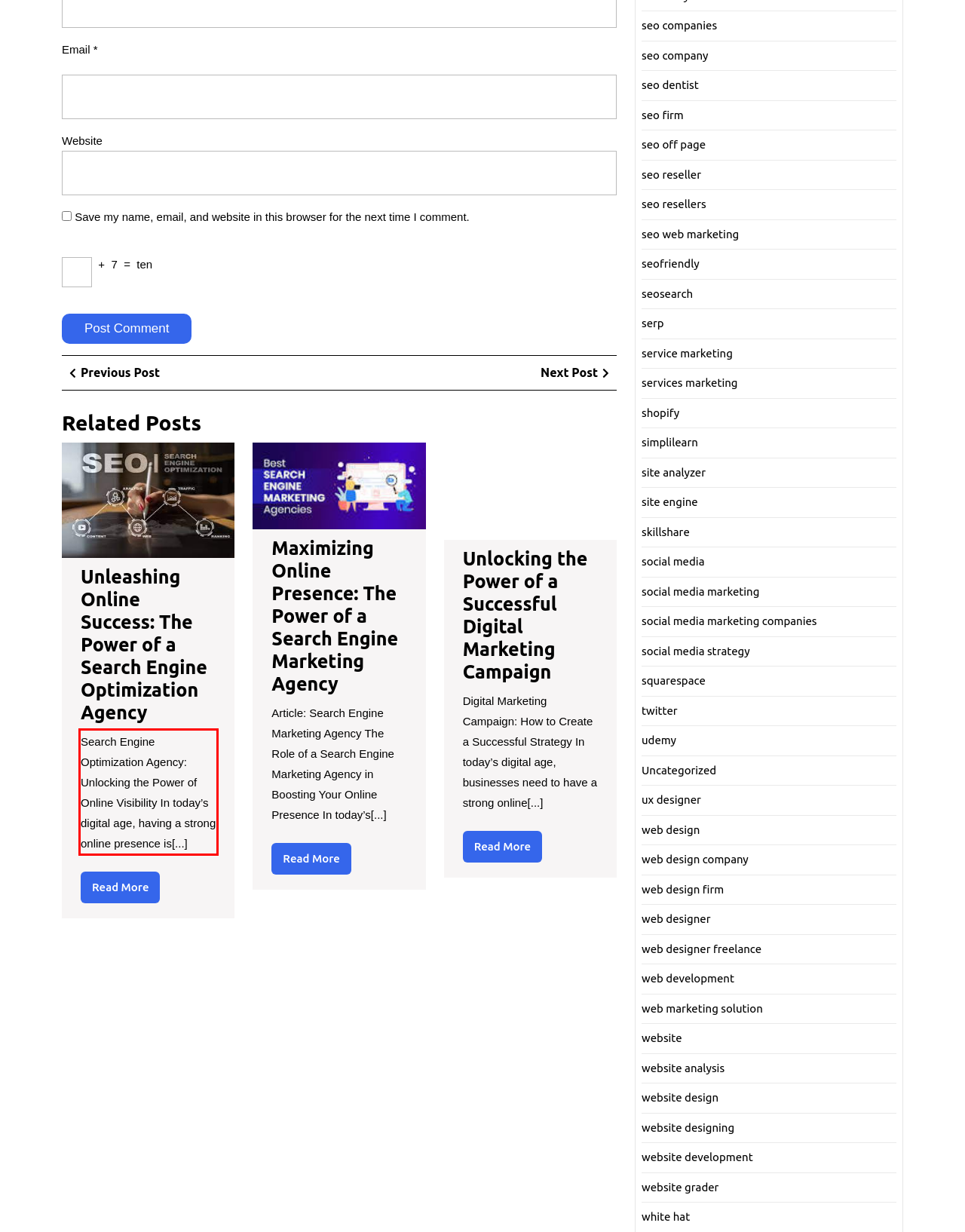You have a screenshot with a red rectangle around a UI element. Recognize and extract the text within this red bounding box using OCR.

Search Engine Optimization Agency: Unlocking the Power of Online Visibility In today’s digital age, having a strong online presence is[...]